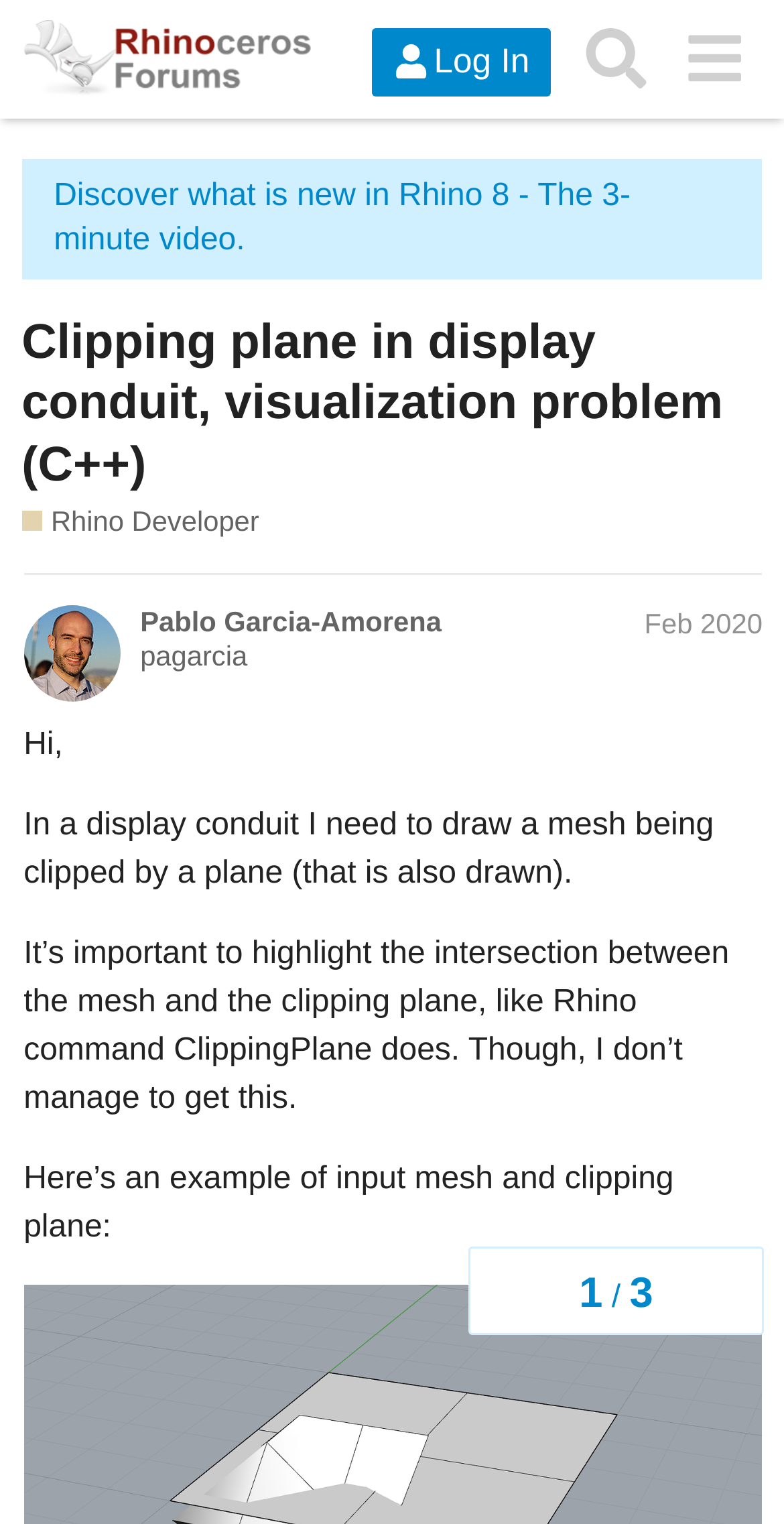Specify the bounding box coordinates of the area to click in order to follow the given instruction: "Read the topic 'Clipping plane in display conduit, visualization problem (C++)'."

[0.027, 0.205, 0.973, 0.324]